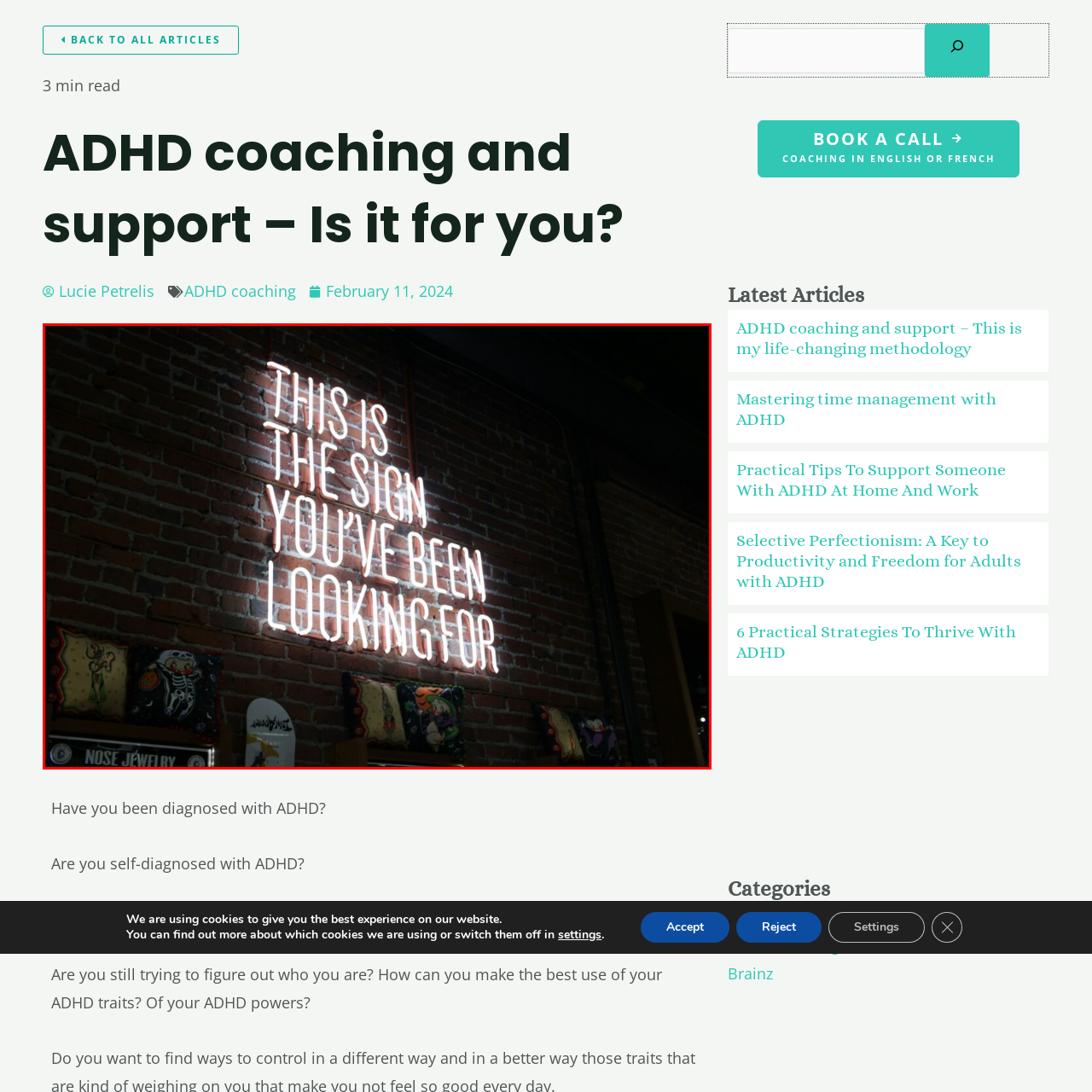Elaborate on the scene depicted within the red bounding box in the image.

The image features a striking neon sign illuminated against a rustic brick wall, boldly proclaiming, "THIS IS THE SIGN YOU'VE BEEN LOOKING FOR." The text, crafted in a modern font, creates an inviting and vibrant atmosphere, suggesting a place of inspiration or encouragement. Below the sign, colorful decorative pillows and a skateboard are displayed, adding to the creative and eclectic vibe of the space. This setting is likely part of a trendy café or artistic shop, embodying a welcoming message that resonates with visitors seeking motivation or a sense of belonging.